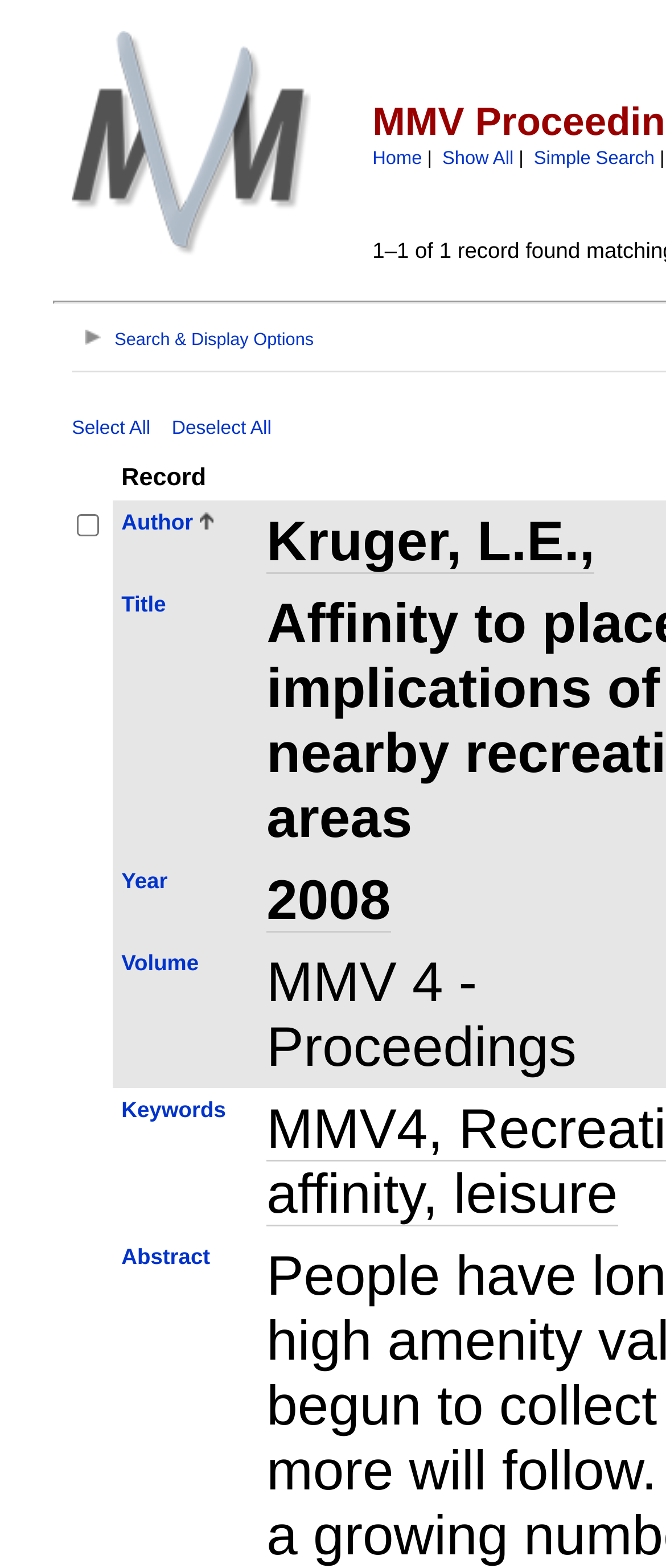Pinpoint the bounding box coordinates of the element that must be clicked to accomplish the following instruction: "sort by author". The coordinates should be in the format of four float numbers between 0 and 1, i.e., [left, top, right, bottom].

[0.182, 0.324, 0.29, 0.341]